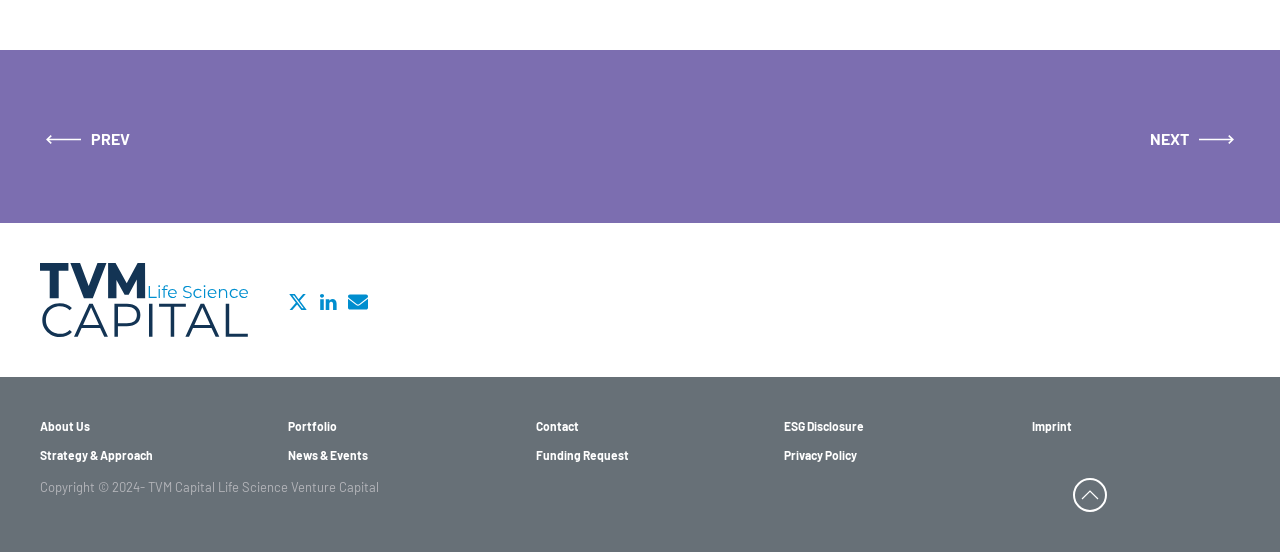Based on the visual content of the image, answer the question thoroughly: What is the purpose of the 'Back to top' button?

The 'Back to top' button is typically used to allow users to quickly scroll back to the top of the webpage, especially on long pages. This button is usually placed at the bottom of the page, which is the case here, as indicated by its bounding box coordinates.